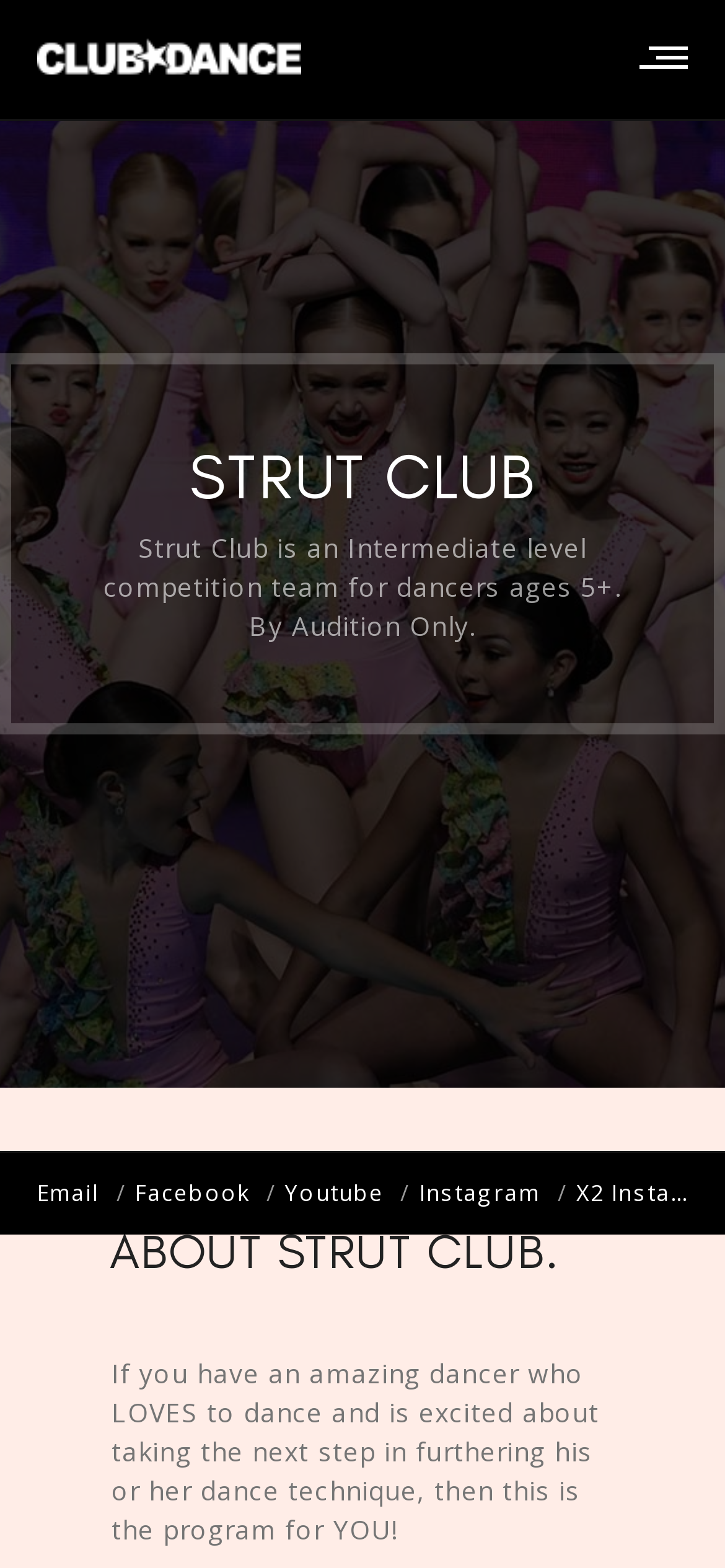What is the purpose of the Strut Club program?
Please utilize the information in the image to give a detailed response to the question.

I found a static text element with the description 'If you have an amazing dancer who LOVES to dance and is excited about taking the next step in furthering his or her dance technique, then this is the program for YOU!' which indicates that the purpose of the Strut Club program is to further dance technique.